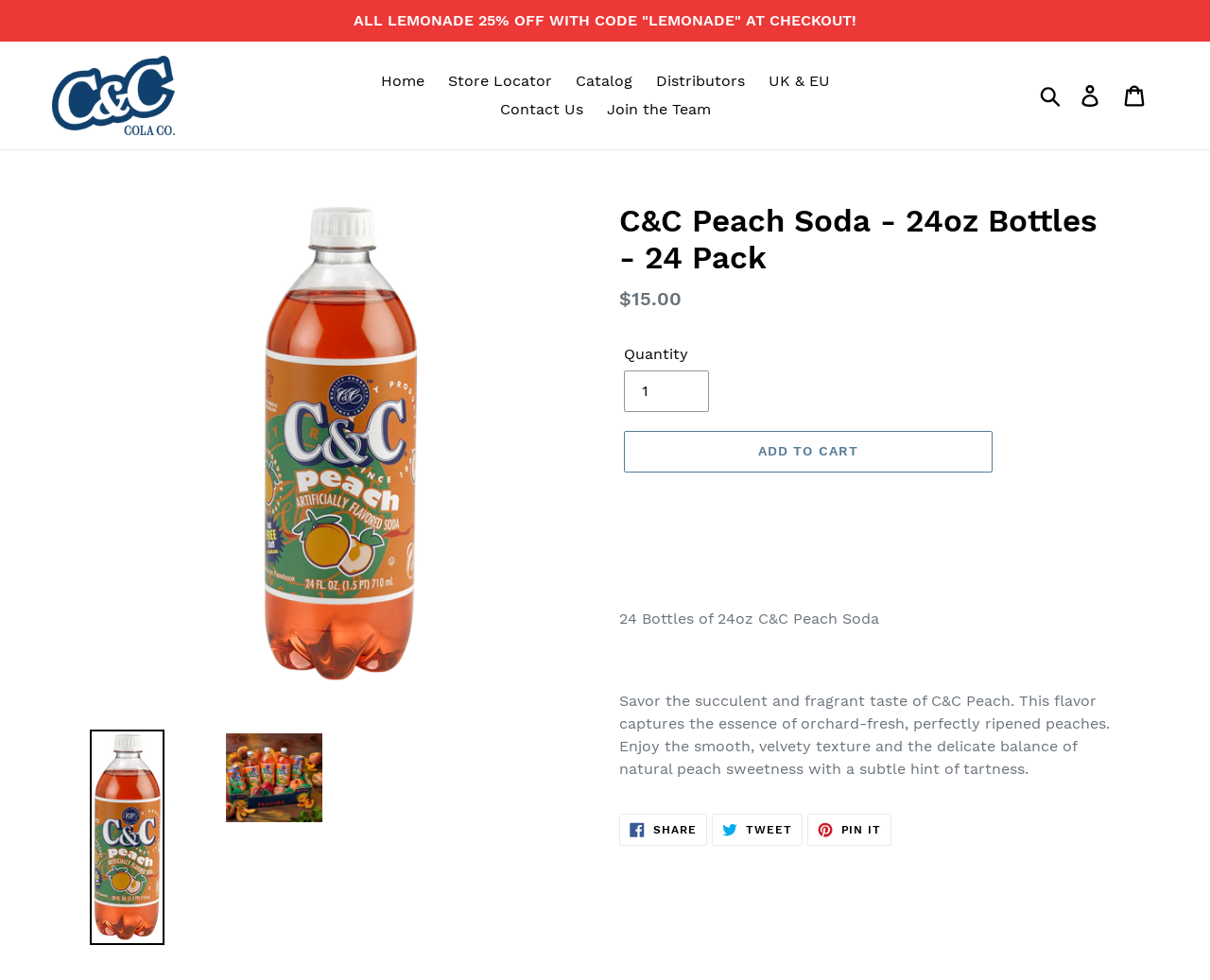What is the name of the soda product?
Using the image, answer in one word or phrase.

C&C Peach Soda